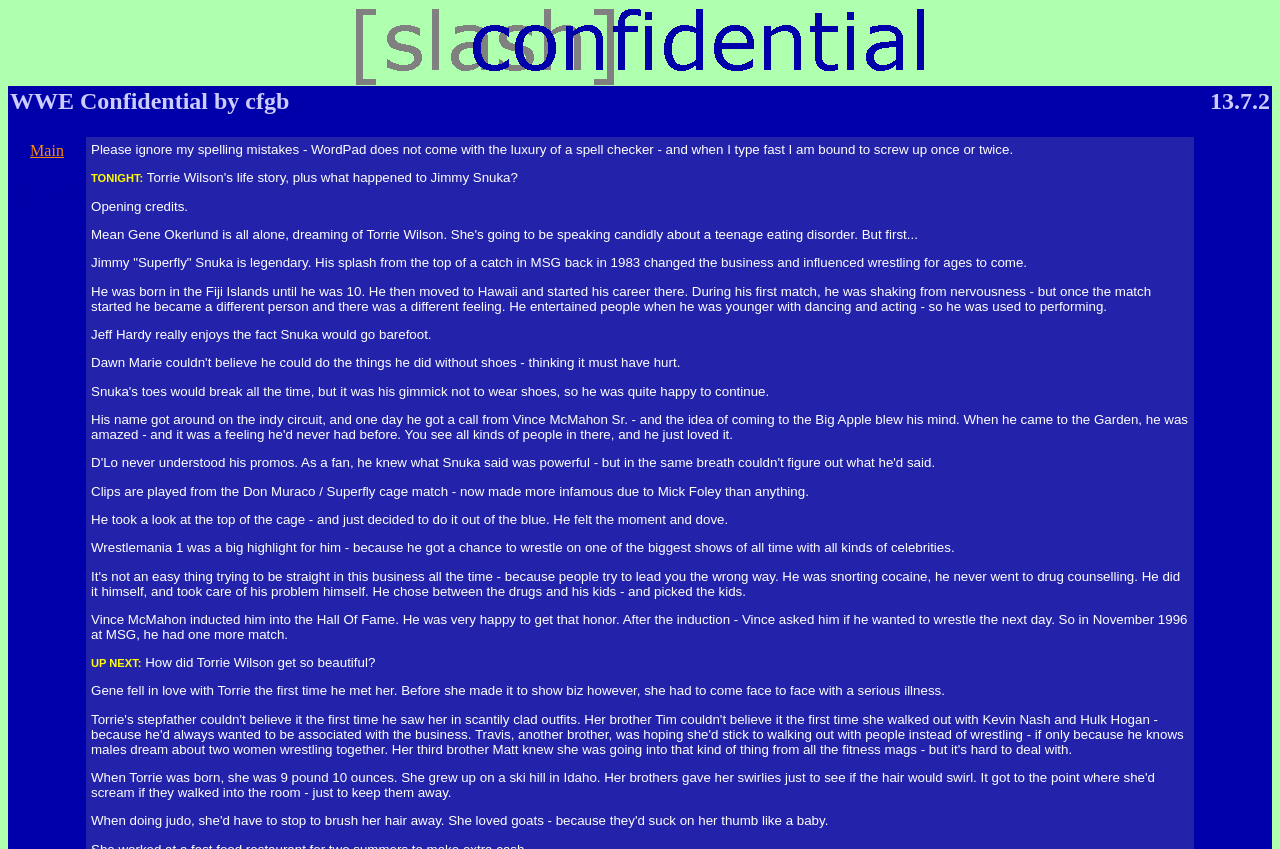Offer a thorough description of the webpage.

The webpage appears to be a blog or article page focused on WWE Confidential, with a specific date of 13 July 2002. At the top, there is a small image with the text "You are here" positioned near the center of the page. 

Below the image, there are two columns of content. The left column contains a heading that reads "WWE Confidential by cfgb", while the right column displays the date "13.7.2" in a heading format. 

On the right side of the date, there is a link labeled "Main". Further down, there is another heading that reads "BLAH". The overall structure of the page suggests that it may be a simple blog post or article with a focus on WWE Confidential, but the content itself is not descriptive enough to provide more details.